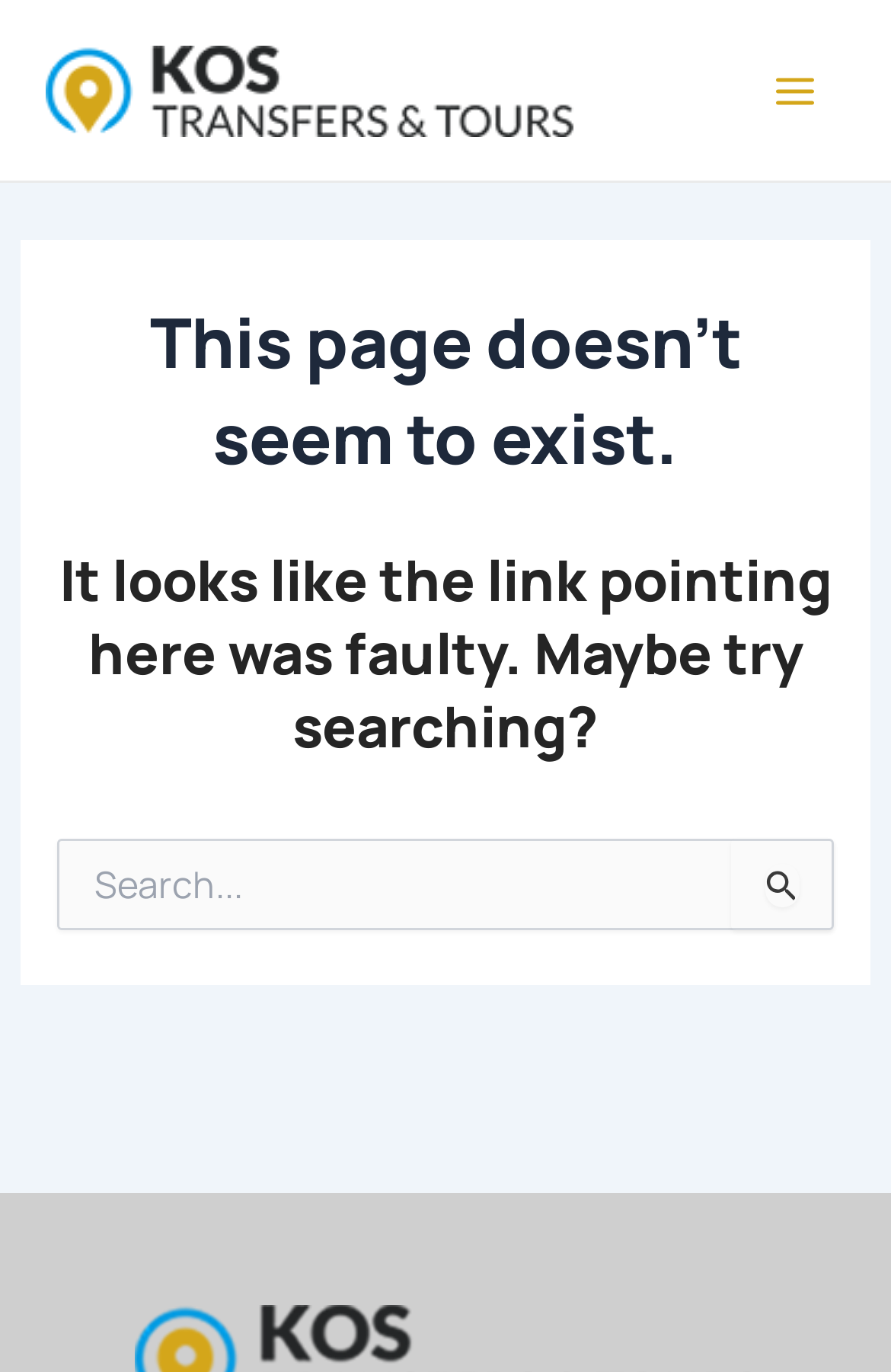From the given element description: "alt="Kos Transfers & Tours"", find the bounding box for the UI element. Provide the coordinates as four float numbers between 0 and 1, in the order [left, top, right, bottom].

[0.051, 0.045, 0.644, 0.082]